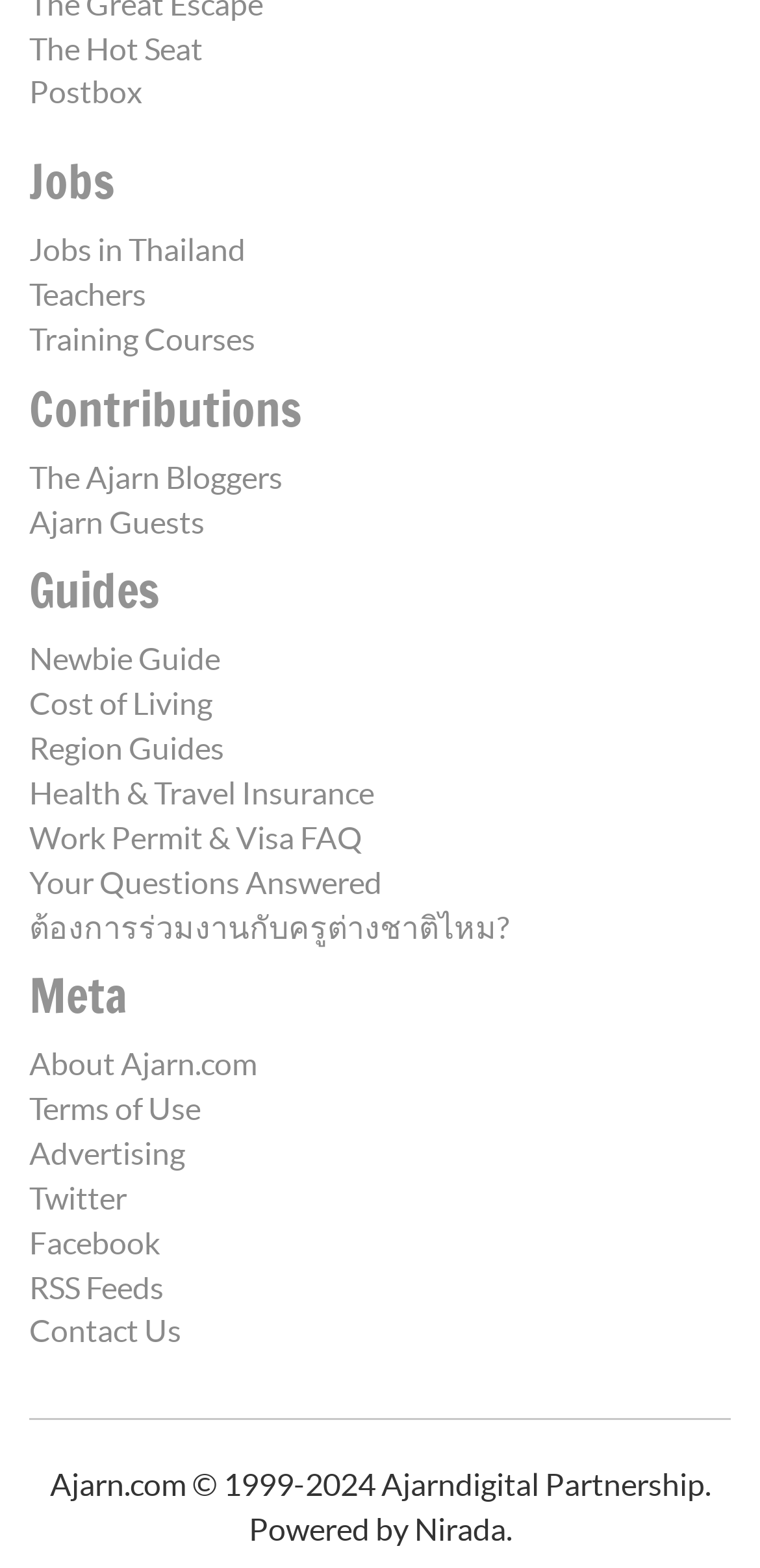Can you show the bounding box coordinates of the region to click on to complete the task described in the instruction: "Contact Us"?

[0.038, 0.835, 0.962, 0.864]